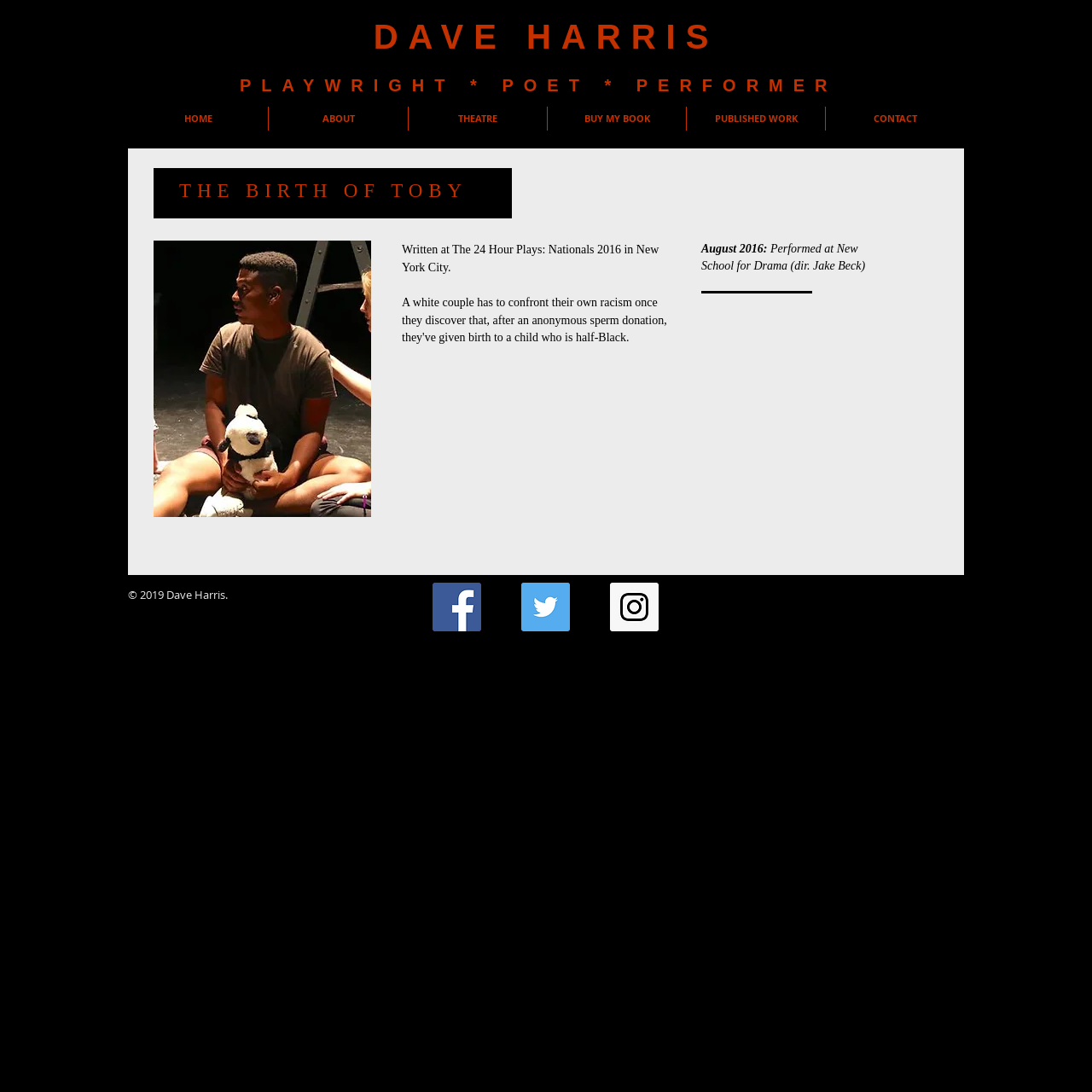Refer to the screenshot and answer the following question in detail:
Where was the play performed?

The performance location is mentioned in the StaticText 'Performed at New School for Drama (dir. Jake Beck)' below the image.